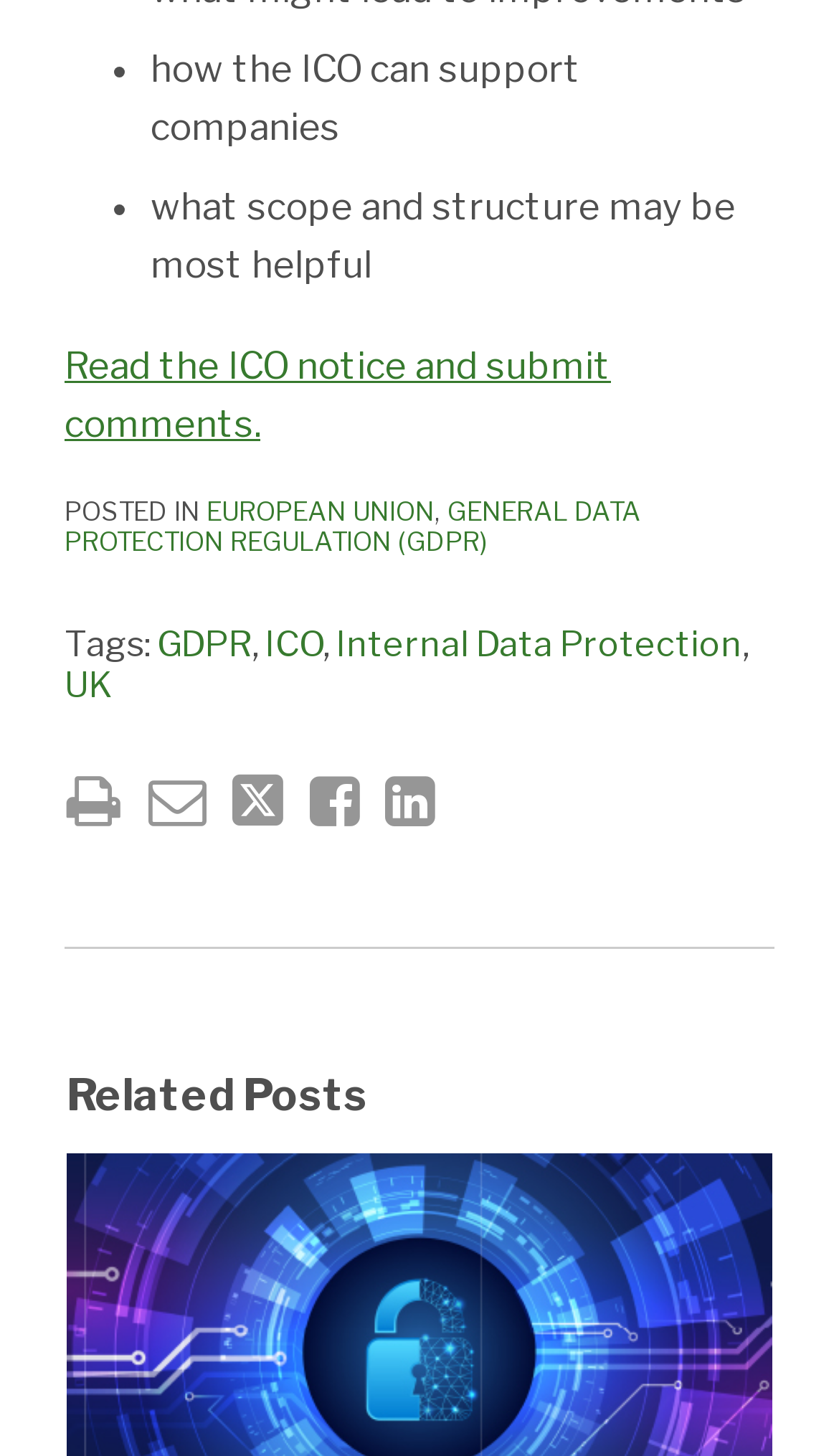What is the region below the post?
Respond with a short answer, either a single word or a phrase, based on the image.

Related Posts